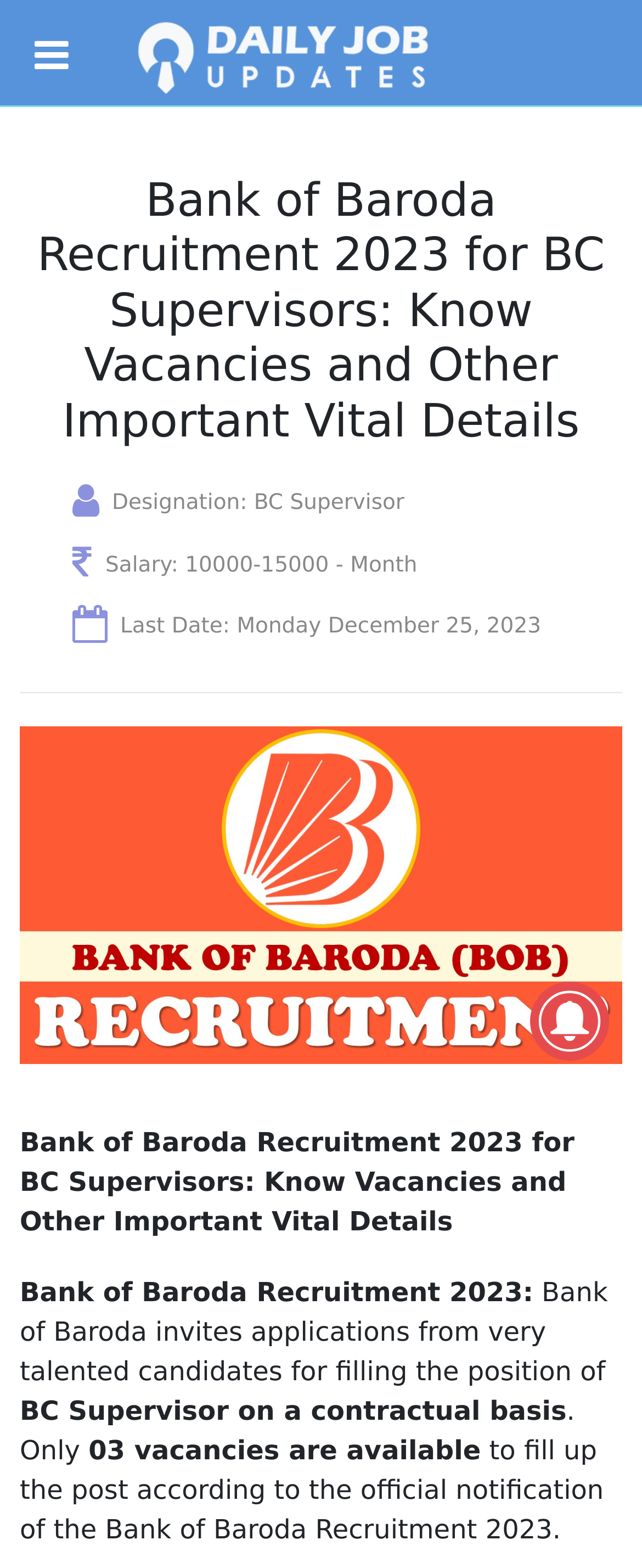What is the designation mentioned in the recruitment?
Please give a detailed and elaborate answer to the question.

I found the answer by looking at the StaticText element with the text 'Designation:' and its adjacent text 'BC Supervisor on a contractual basis'.